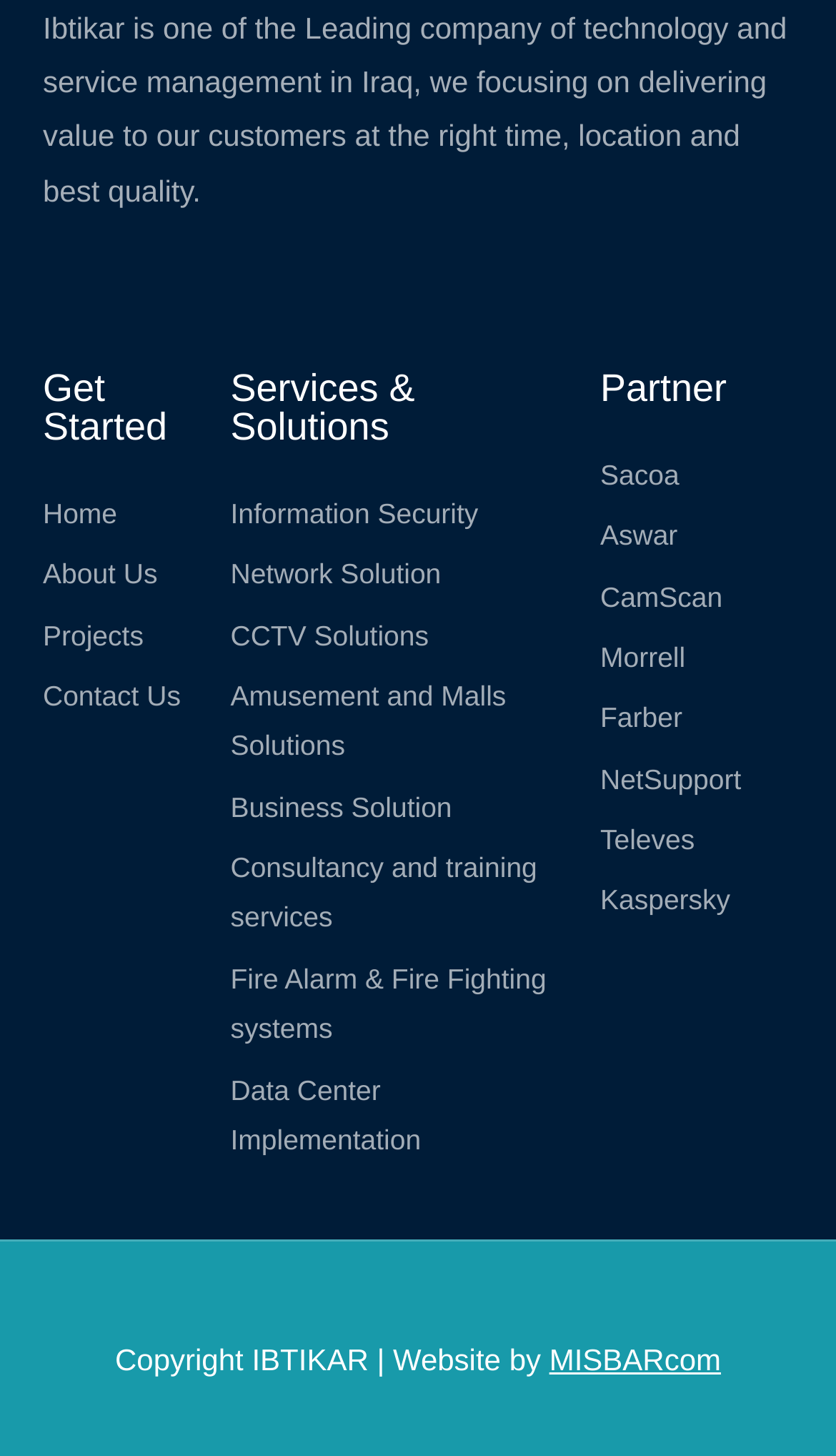How many main sections are on the webpage? From the image, respond with a single word or brief phrase.

3